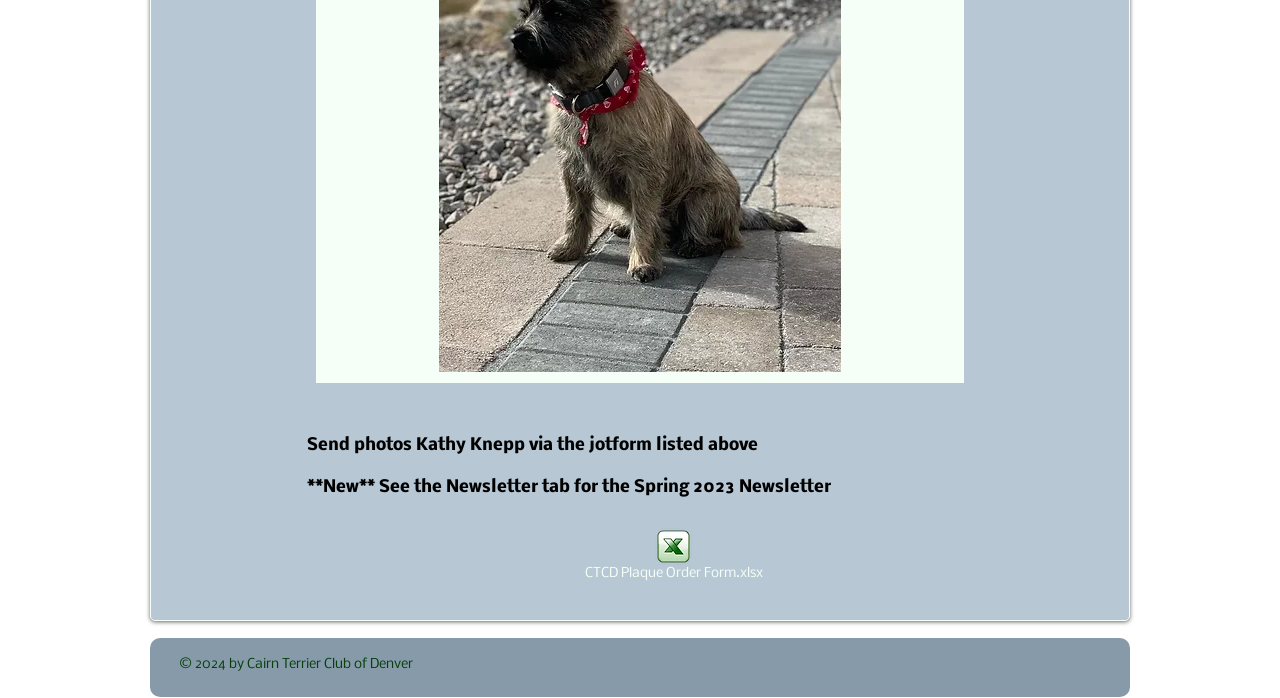With reference to the image, please provide a detailed answer to the following question: What is the text above the link?

I found a StaticText element with the given text, located above a link element with ID 172, which suggests that the text is describing the link or providing instructions related to it.